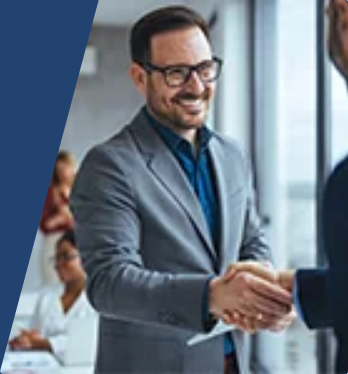Explain the image thoroughly, mentioning every notable detail.

The image captures a professional and cordial moment between two individuals engaged in a handshake, symbolizing agreement or partnership. The man on the left, dressed in a sharp gray suit with a blue shirt, conveys confidence and approachability with a warm smile and glasses. The background features a bright office setting with soft-focused figures of other professionals engaged in a discussion, enhancing the atmosphere of collaboration and business networking. This interaction embodies the essence of building connections and trust in a professional environment.